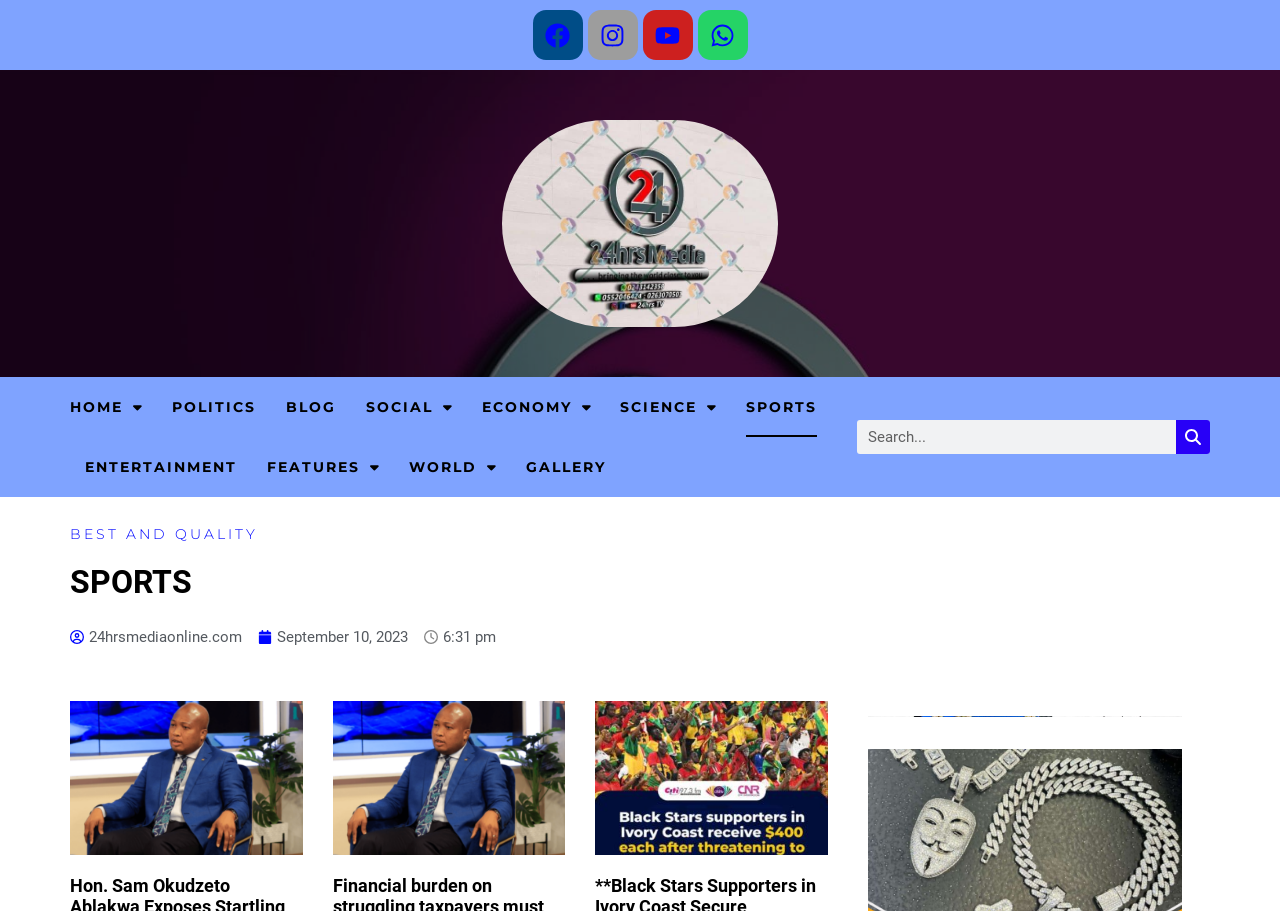How can users search for specific content on this website?
Provide a detailed answer to the question using information from the image.

I can see a search bar with a searchbox and a 'Search' button. This indicates that users can search for specific content on the website by typing keywords in the searchbox and clicking the 'Search' button.